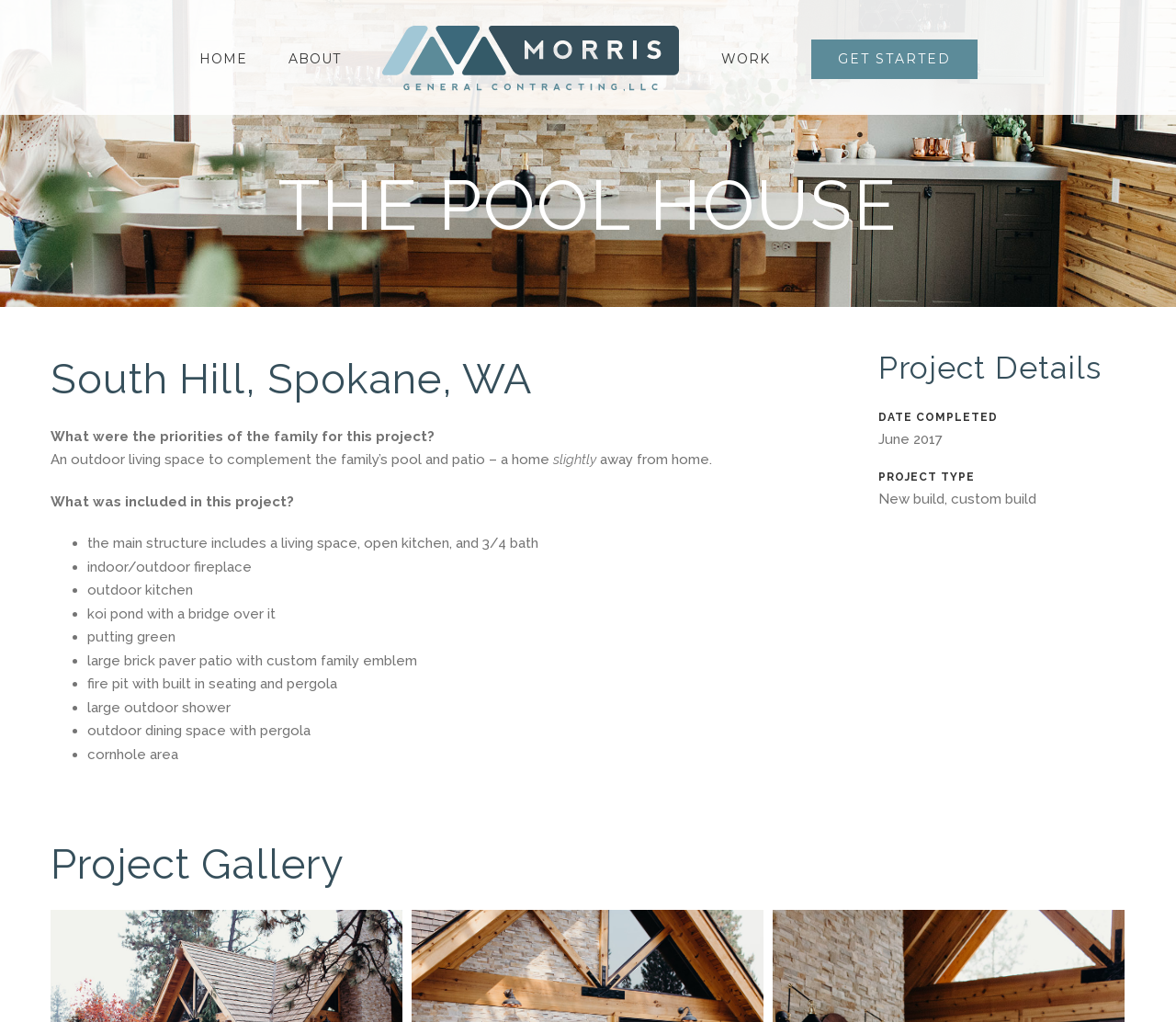Using the information in the image, could you please answer the following question in detail:
What is the purpose of the Pool House project?

I found the answer by looking at the introductory text on the webpage, which mentions that the family wanted an outdoor living space to complement their pool and patio.